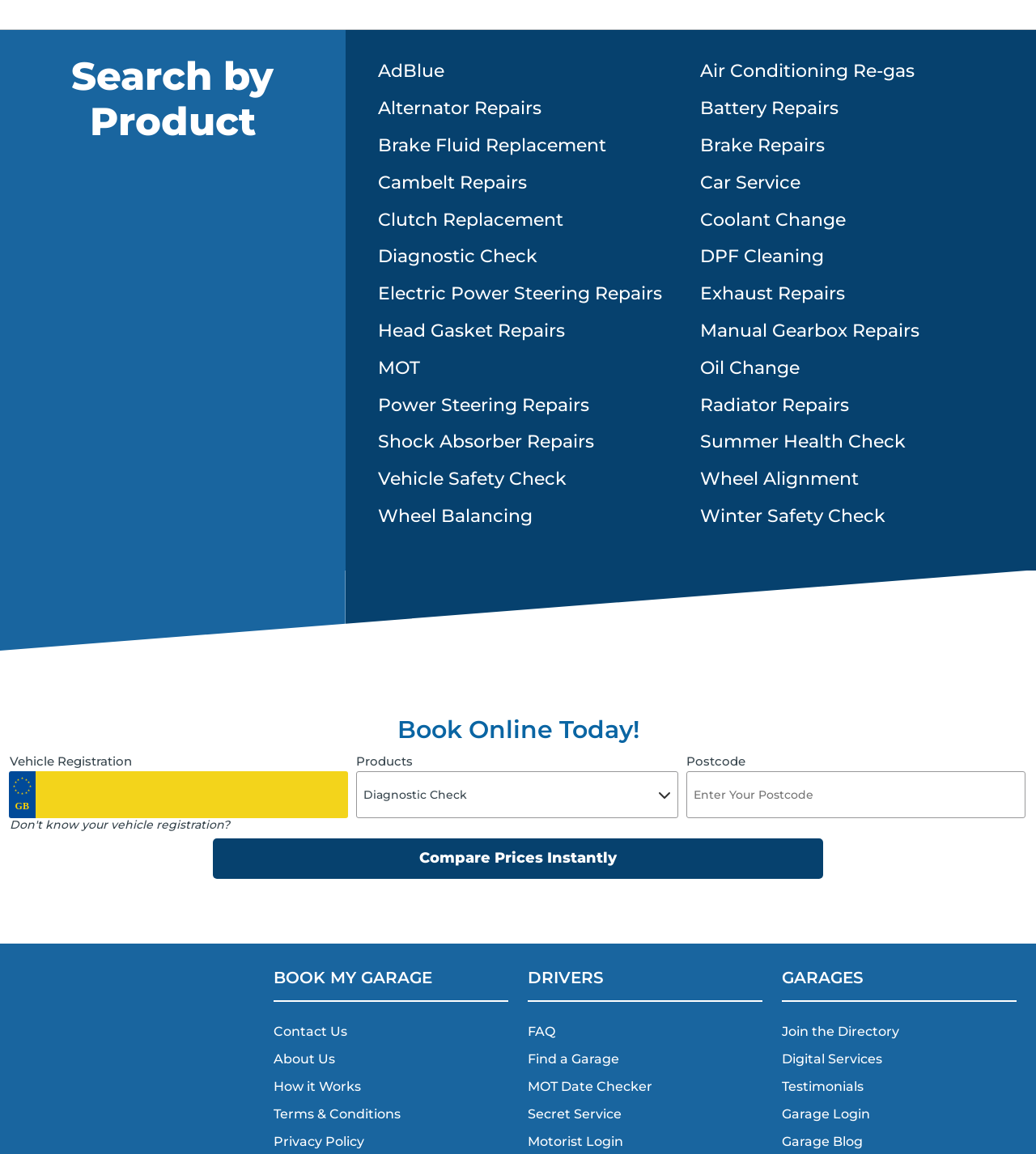Given the element description "Coolant Change" in the screenshot, predict the bounding box coordinates of that UI element.

[0.676, 0.18, 0.969, 0.202]